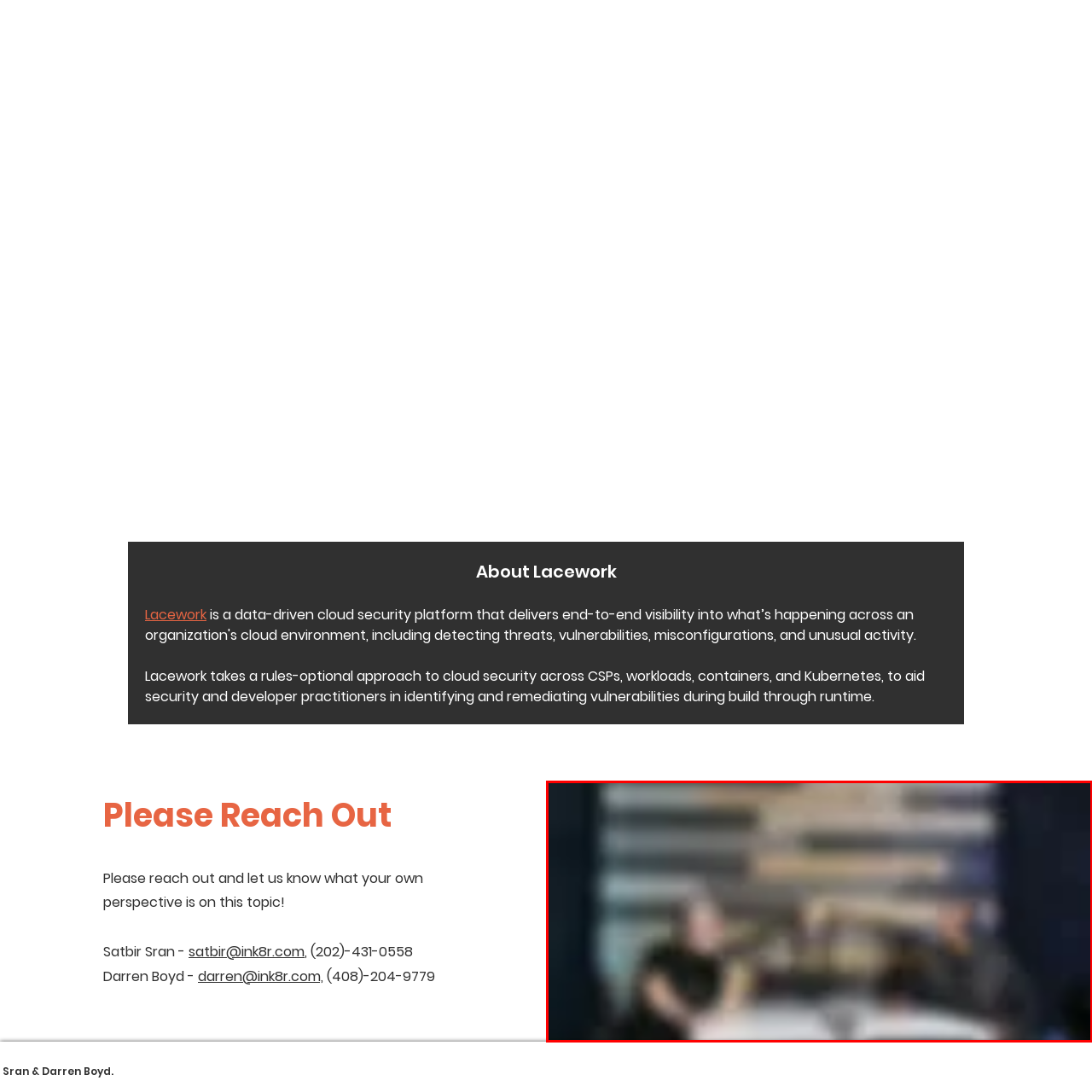Look at the image segment within the red box, What is the material of the panels in the backdrop? Give a brief response in one word or phrase.

Wooden